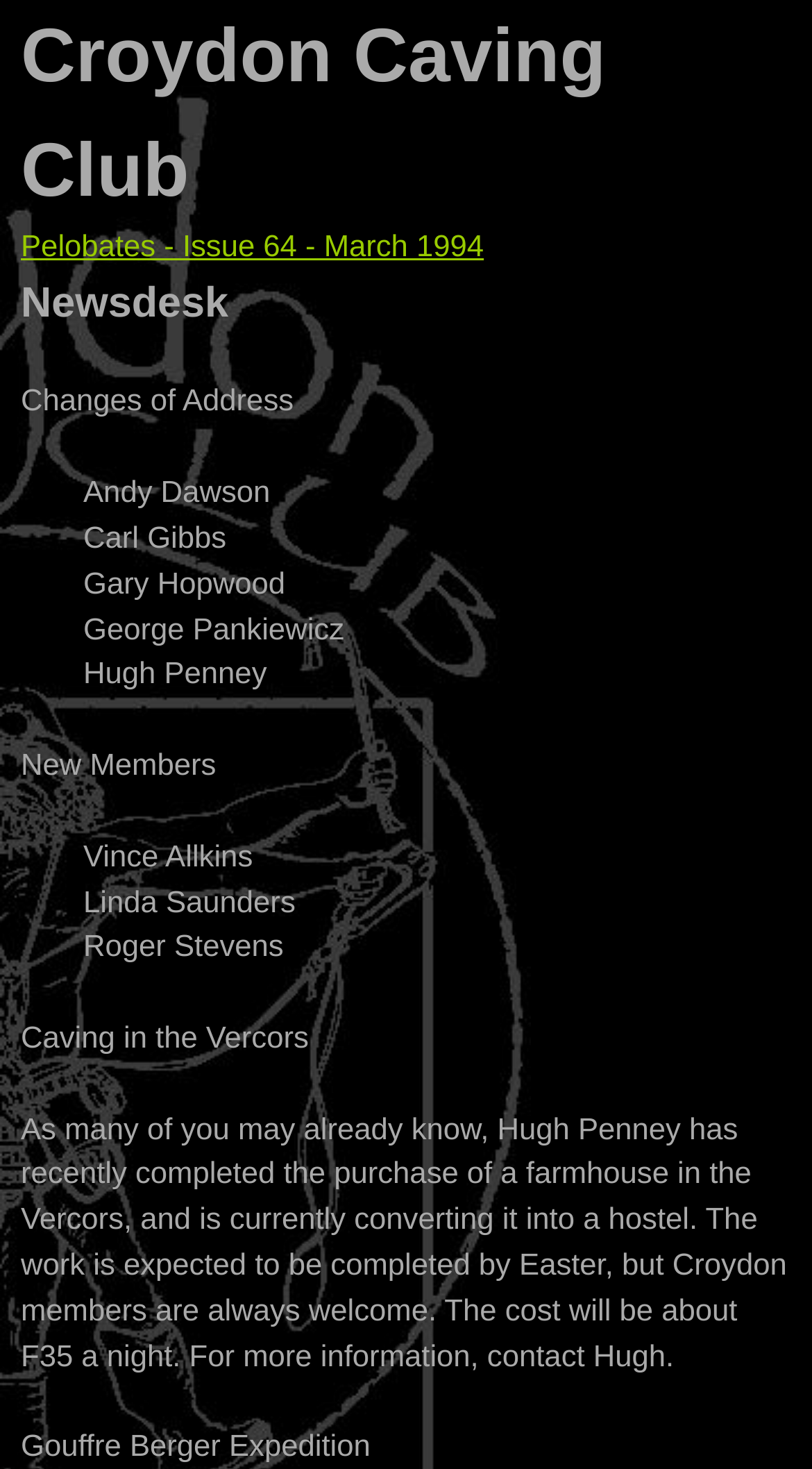Locate the bounding box of the user interface element based on this description: "Croydon Caving Club".

[0.026, 0.009, 0.746, 0.144]